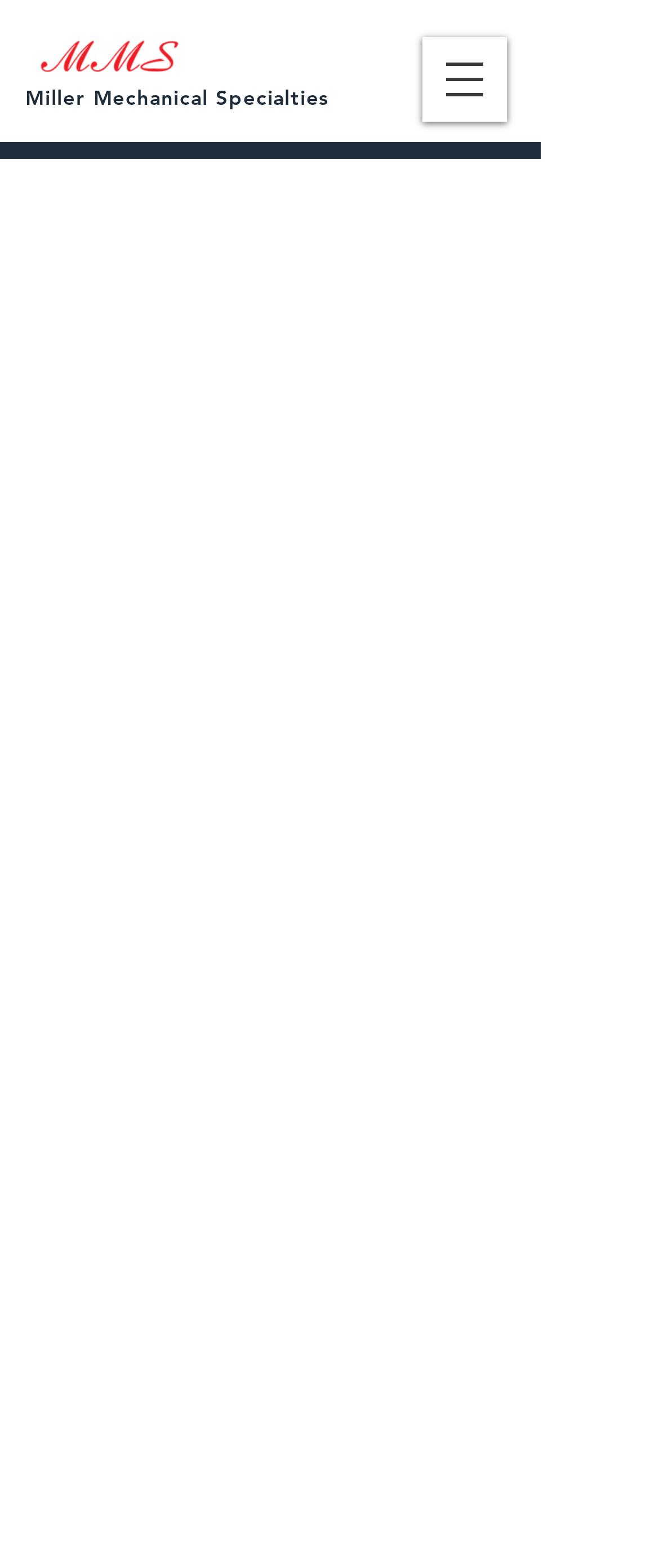Create a detailed narrative describing the layout and content of the webpage.

The webpage is about Max-Air Technology, a company that specializes in providing top-quality pneumatic actuators, Delta-T butterfly valves, and Sesto ball valves for various industries. 

At the top left corner, there is the Miller Mechanical Specialties logo, accompanied by a link to Miller Mechanical Specialties. 

On the top right corner, there is a button to open the navigation menu. 

Below the navigation button, there is a paragraph of text that describes the company's mission and values, emphasizing their focus on providing innovative automation solutions and building long-term partnerships. 

To the right of this paragraph, there is the Samson AG logo, which contains the Max-Air Technology logo. 

Below the company description, there is another paragraph of text that provides a brief history of Emme Technology, which was established in 1996 in northern Italy. This text explains how the company introduced its first products, including specialty polymer-based quarter turn pneumatic actuators, and later expanded its product line to include aluminum pneumatic actuators with patented design features.